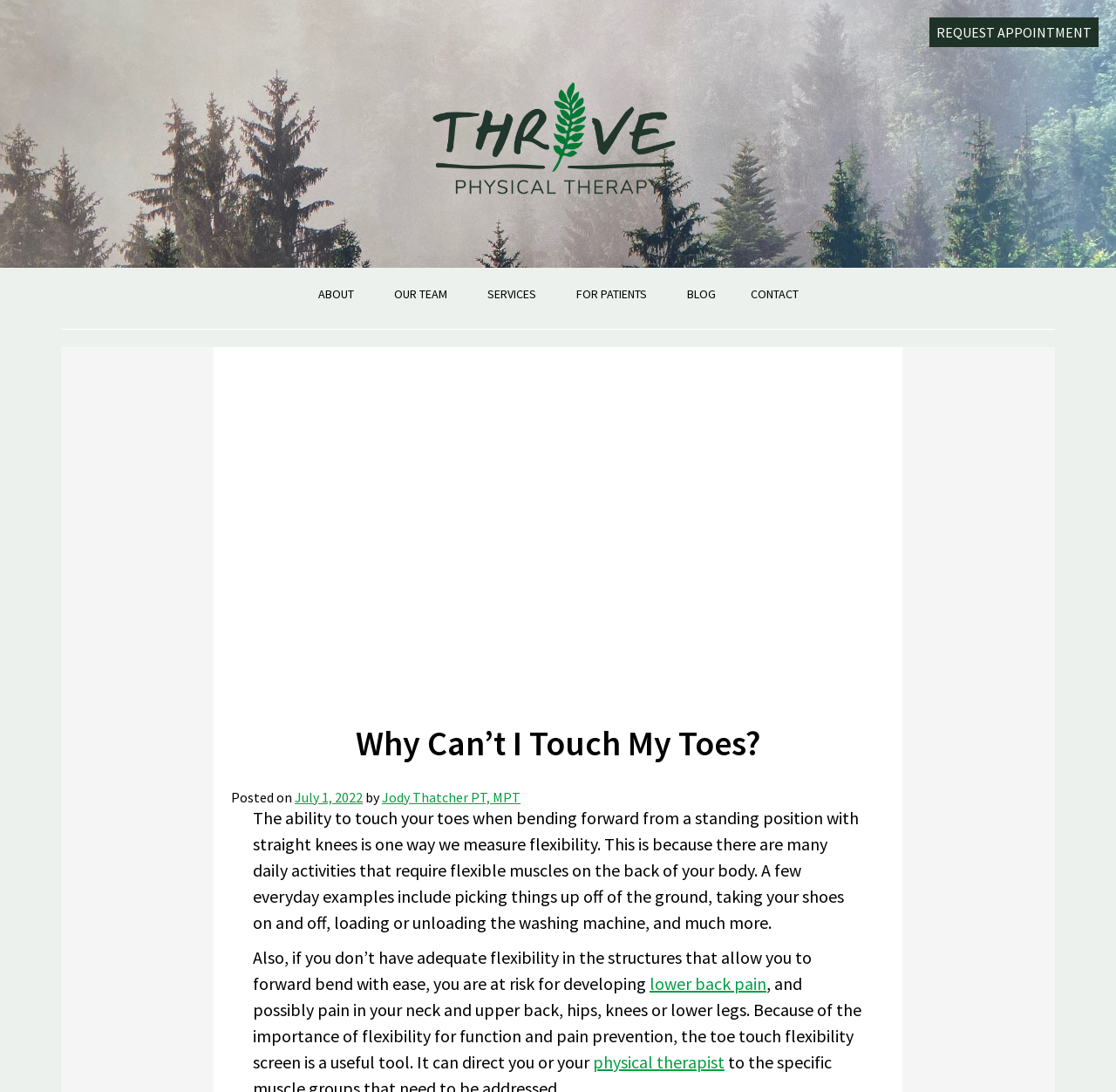Can you give a detailed response to the following question using the information from the image? What is the purpose of the toe touch flexibility screen?

According to the webpage, the toe touch flexibility screen is a useful tool that can direct individuals or their physical therapists to take necessary actions to prevent pain and improve function. This is because flexibility is important for daily activities and can help prevent lower back pain, neck and upper back pain, hips, knees, or lower legs pain.